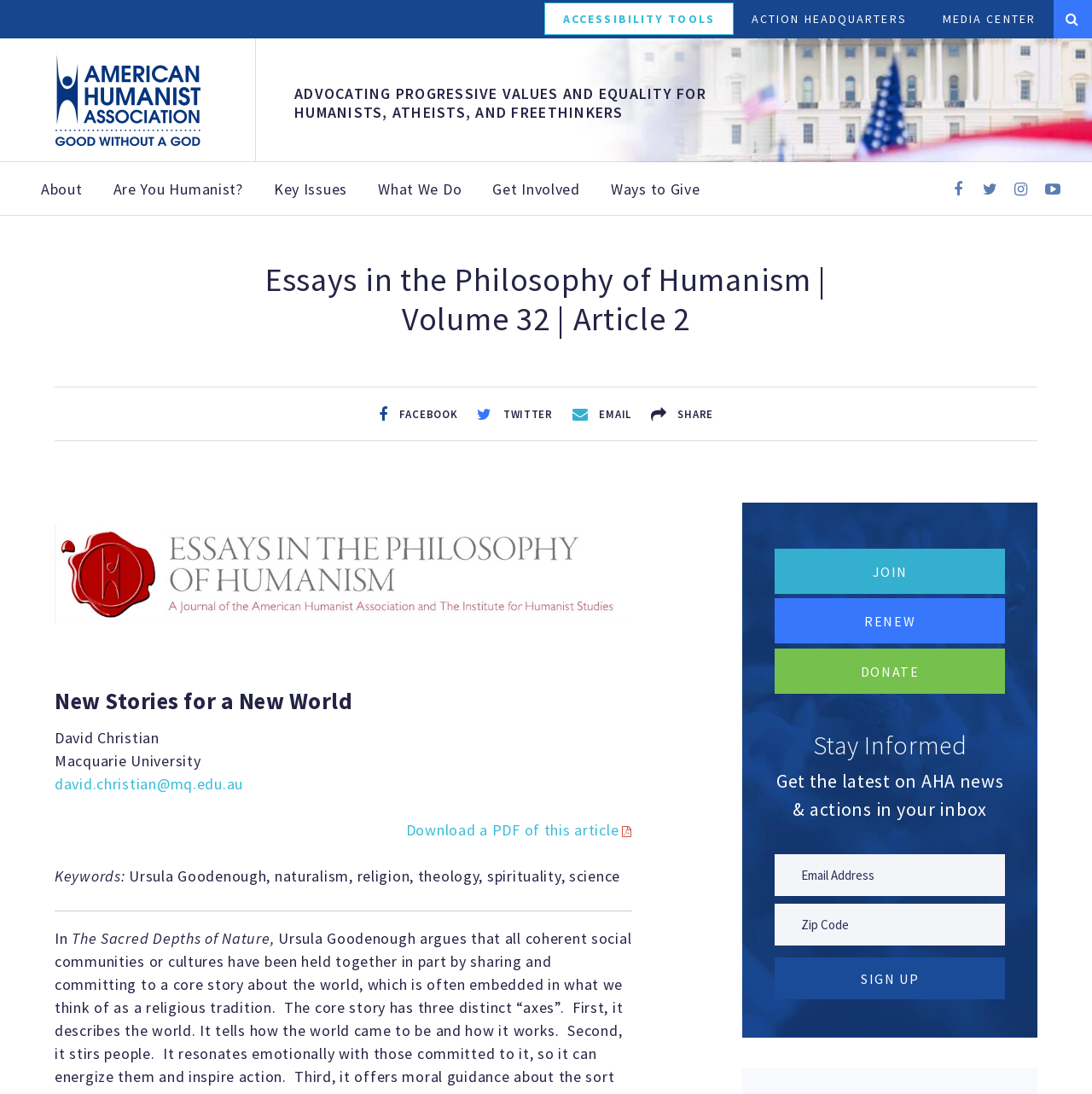Respond with a single word or short phrase to the following question: 
What can be downloaded from this webpage?

A PDF of this article